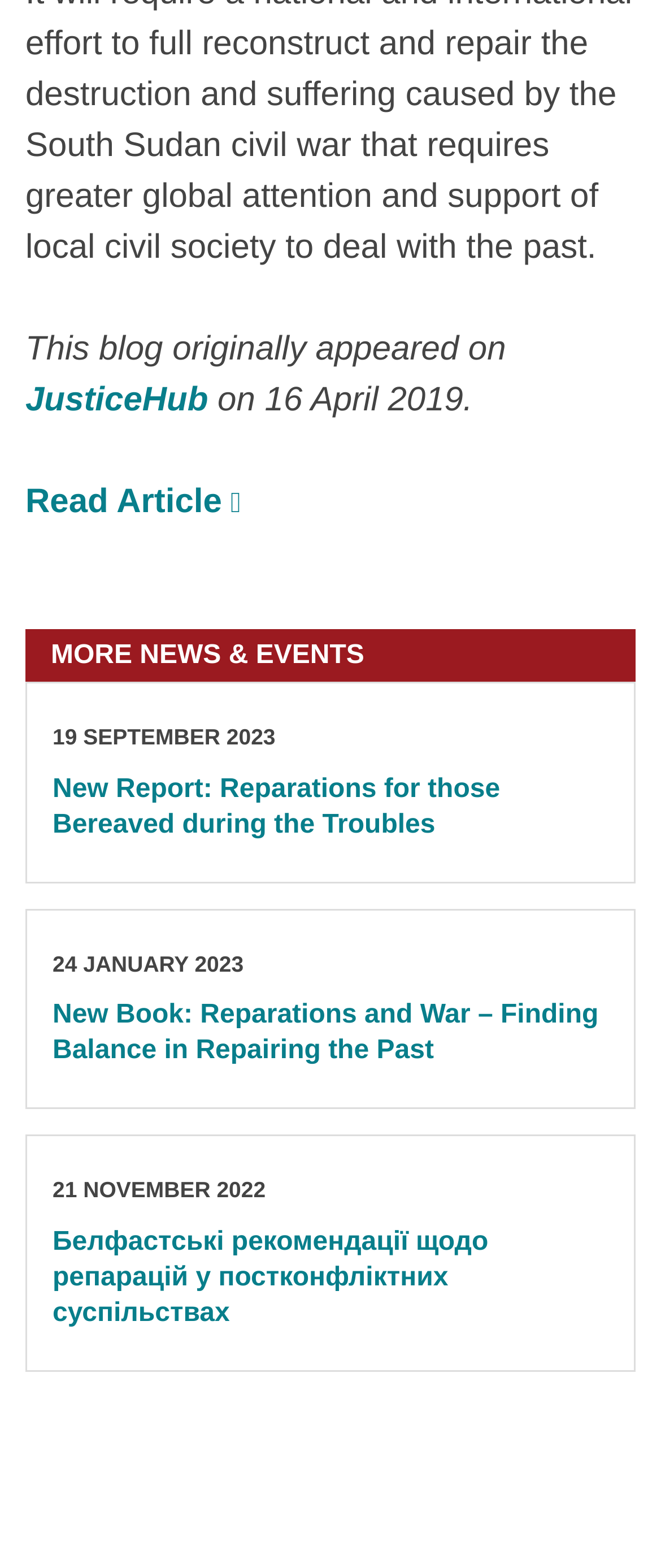Identify the bounding box for the UI element described as: "More News & Events". The coordinates should be four float numbers between 0 and 1, i.e., [left, top, right, bottom].

[0.077, 0.409, 0.551, 0.427]